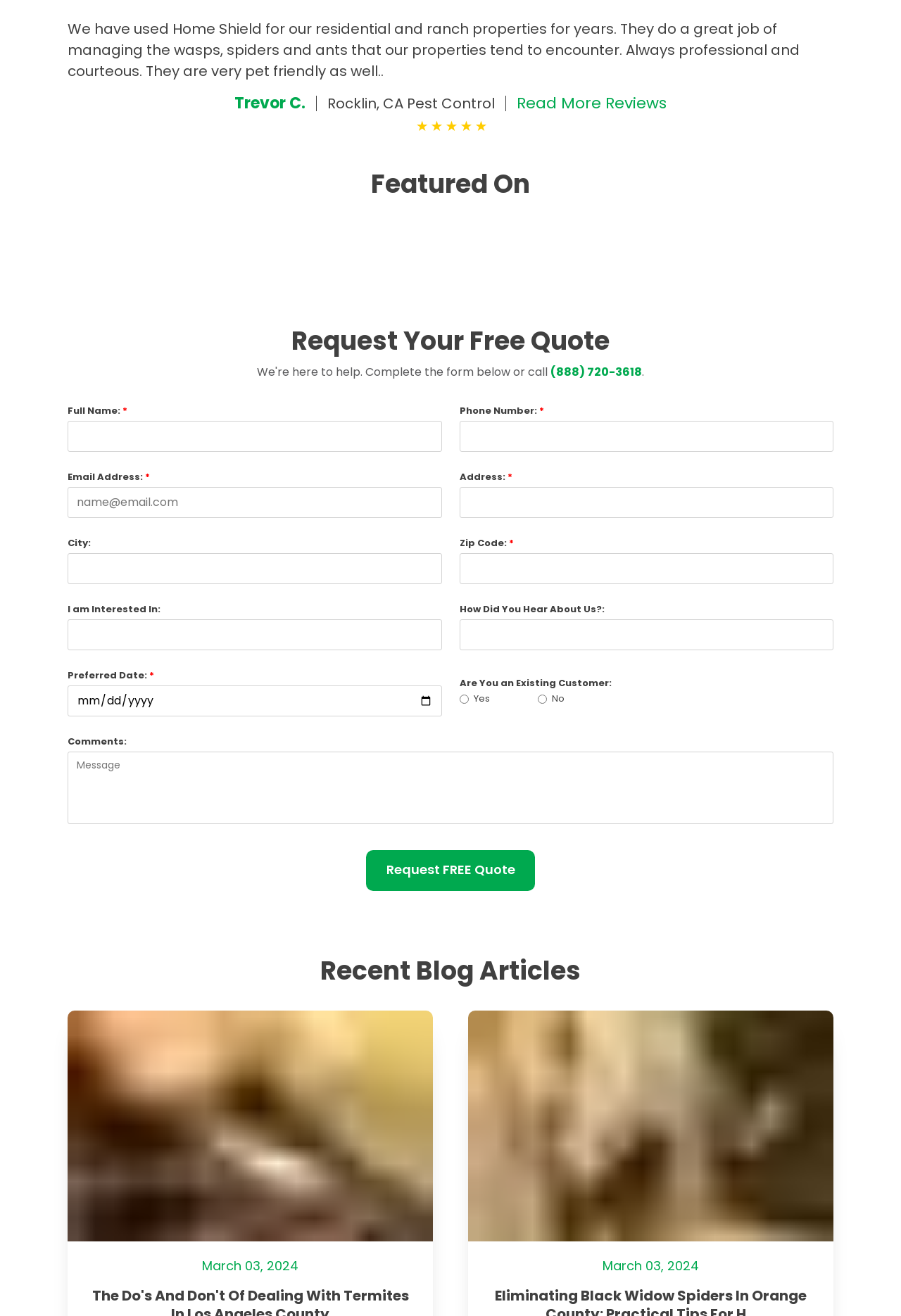What is the purpose of the form on the webpage?
Kindly offer a comprehensive and detailed response to the question.

The purpose of the form on the webpage can be determined by the heading 'Request Your Free Quote' and the button 'Request FREE Quote' at the bottom of the form. The form asks for personal information and preferences, indicating that it is used to request a free quote.